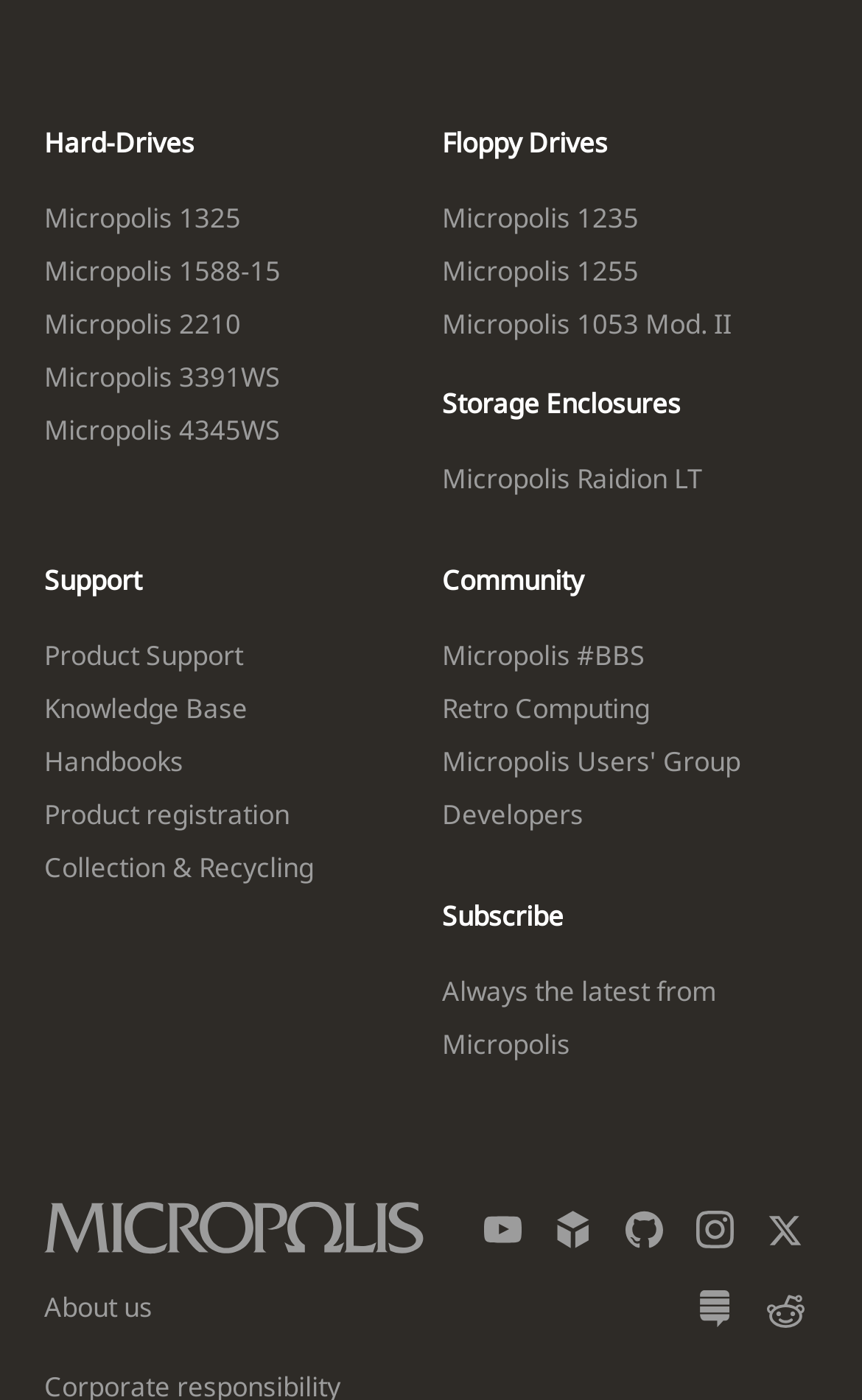Answer this question in one word or a short phrase: What is the last item under the 'Support' category?

Collection & Recycling